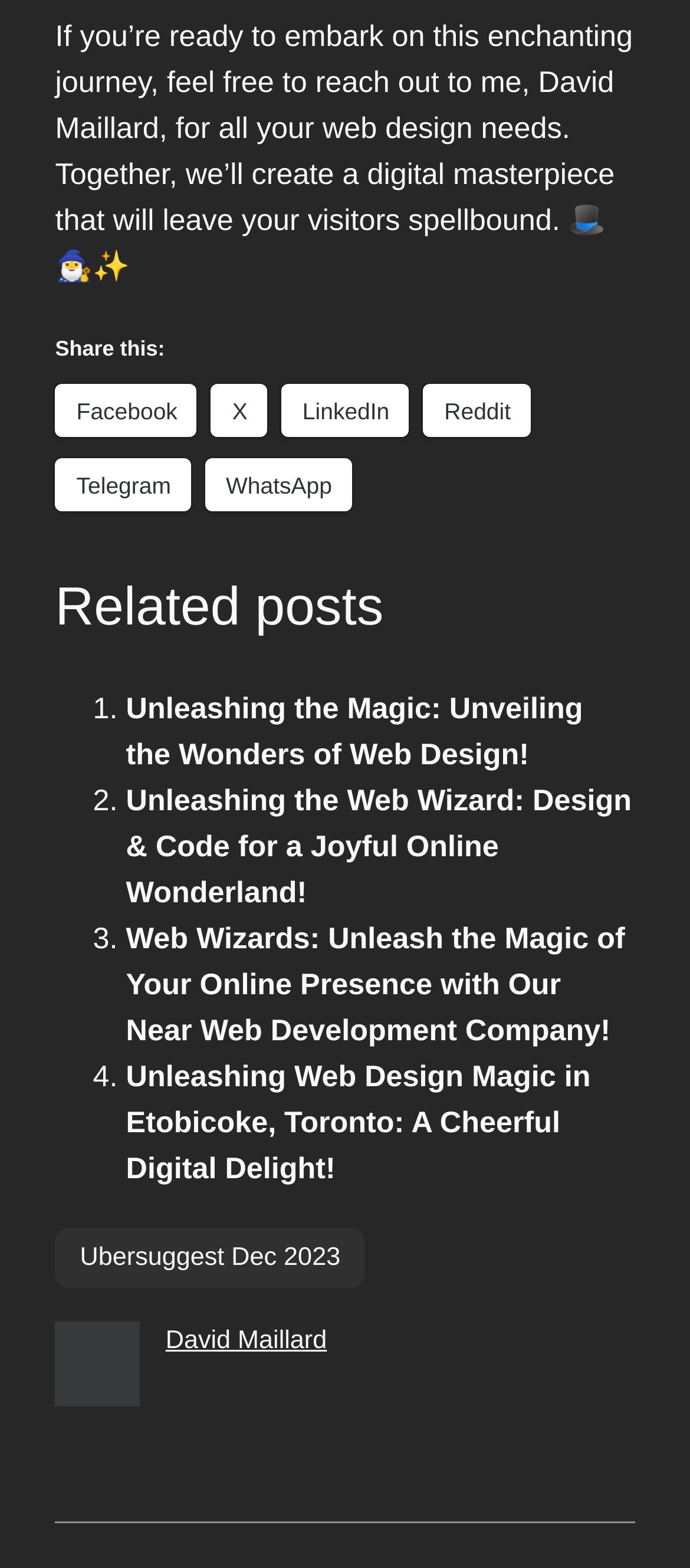What is the last related post about?
Please give a detailed and elaborate explanation in response to the question.

The last related post is titled 'Unleashing Web Design Magic in Etobicoke, Toronto: A Cheerful Digital Delight!', which suggests that it is about web design services in Etobicoke, Toronto.